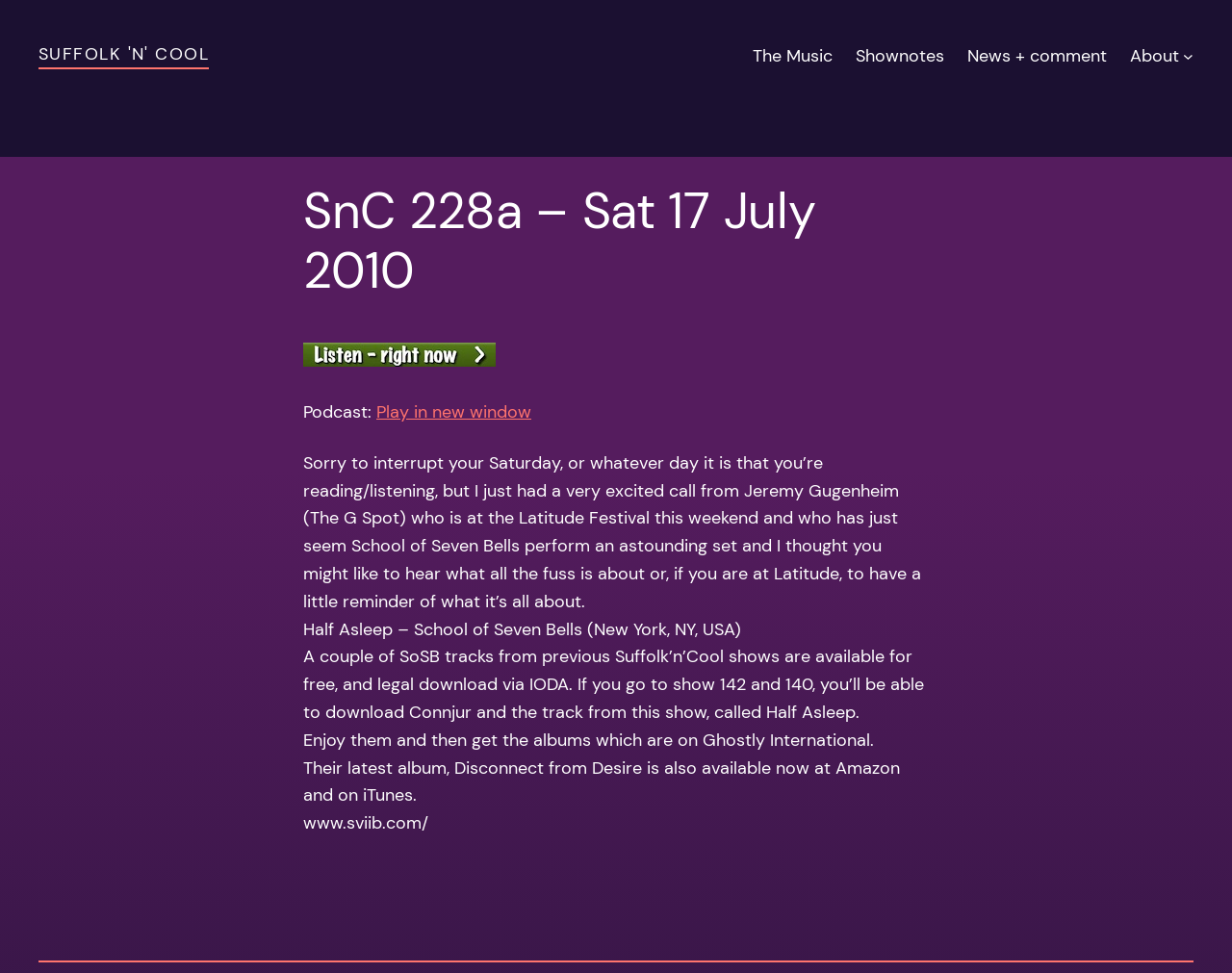Identify the primary heading of the webpage and provide its text.

SnC 228a – Sat 17 July 2010